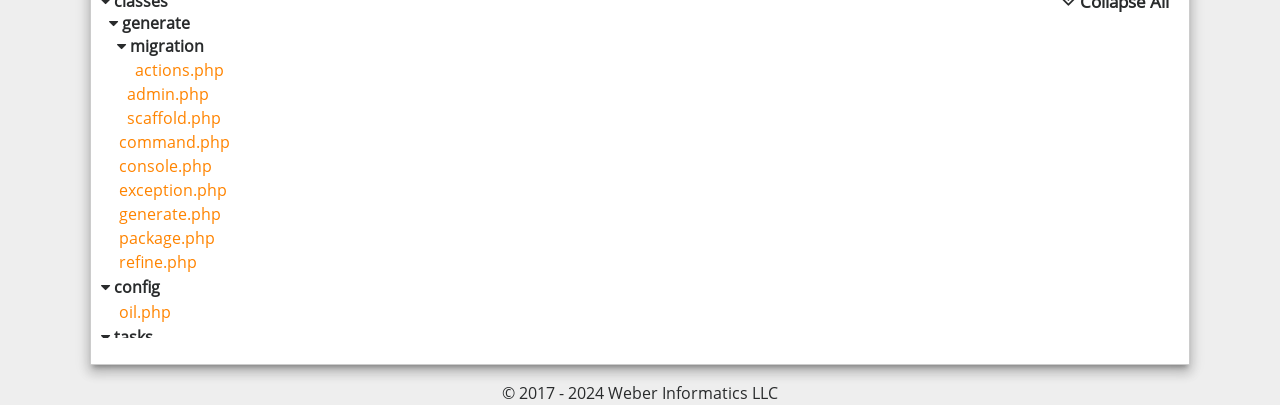Determine the coordinates of the bounding box for the clickable area needed to execute this instruction: "view config".

[0.079, 0.69, 0.921, 0.733]